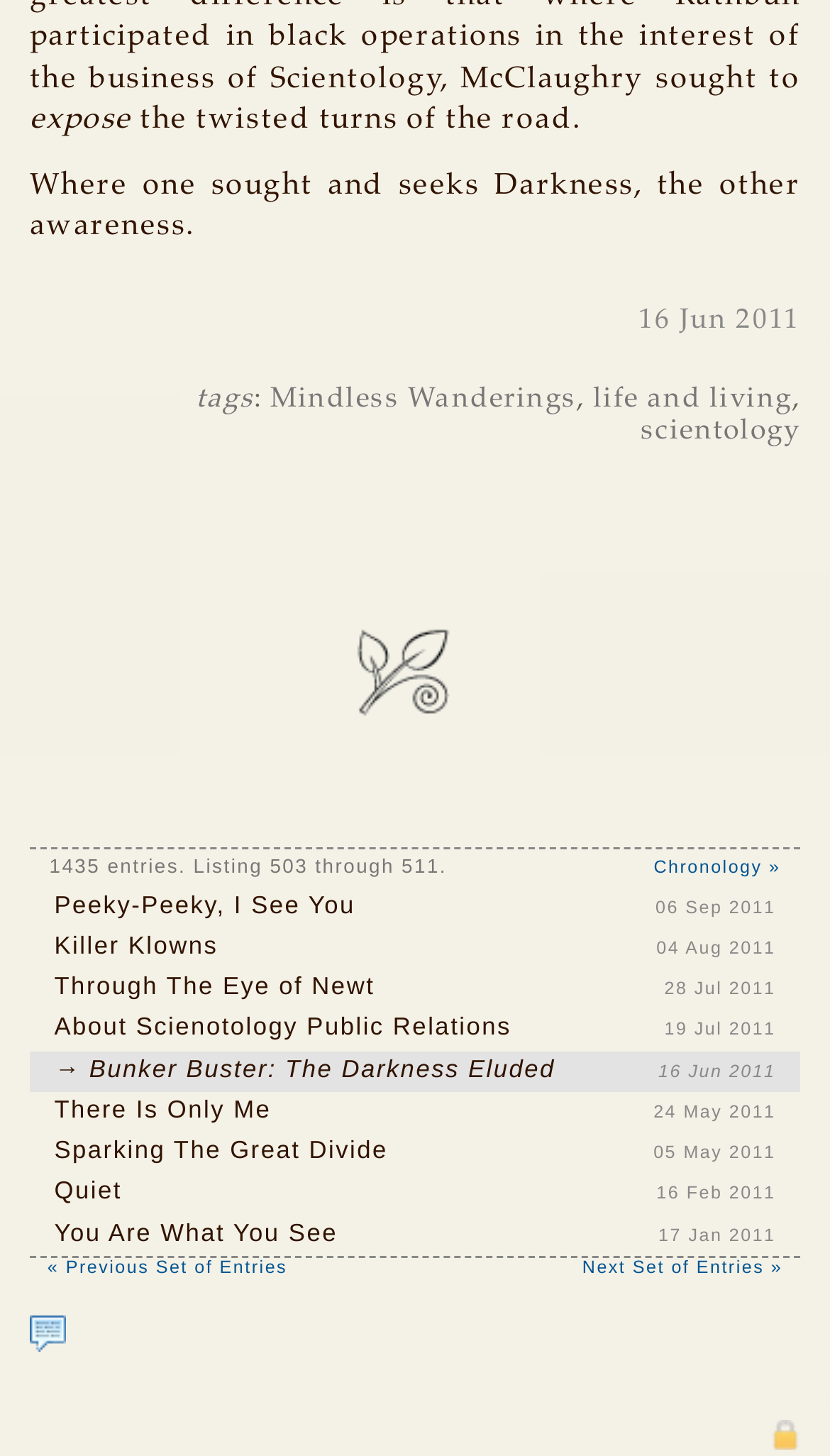Using the details in the image, give a detailed response to the question below:
What is the category of the blog post 'About Scienotology Public Relations'?

I found the category by looking at the tags associated with the blog post 'About Scienotology Public Relations', which includes 'life and living'.